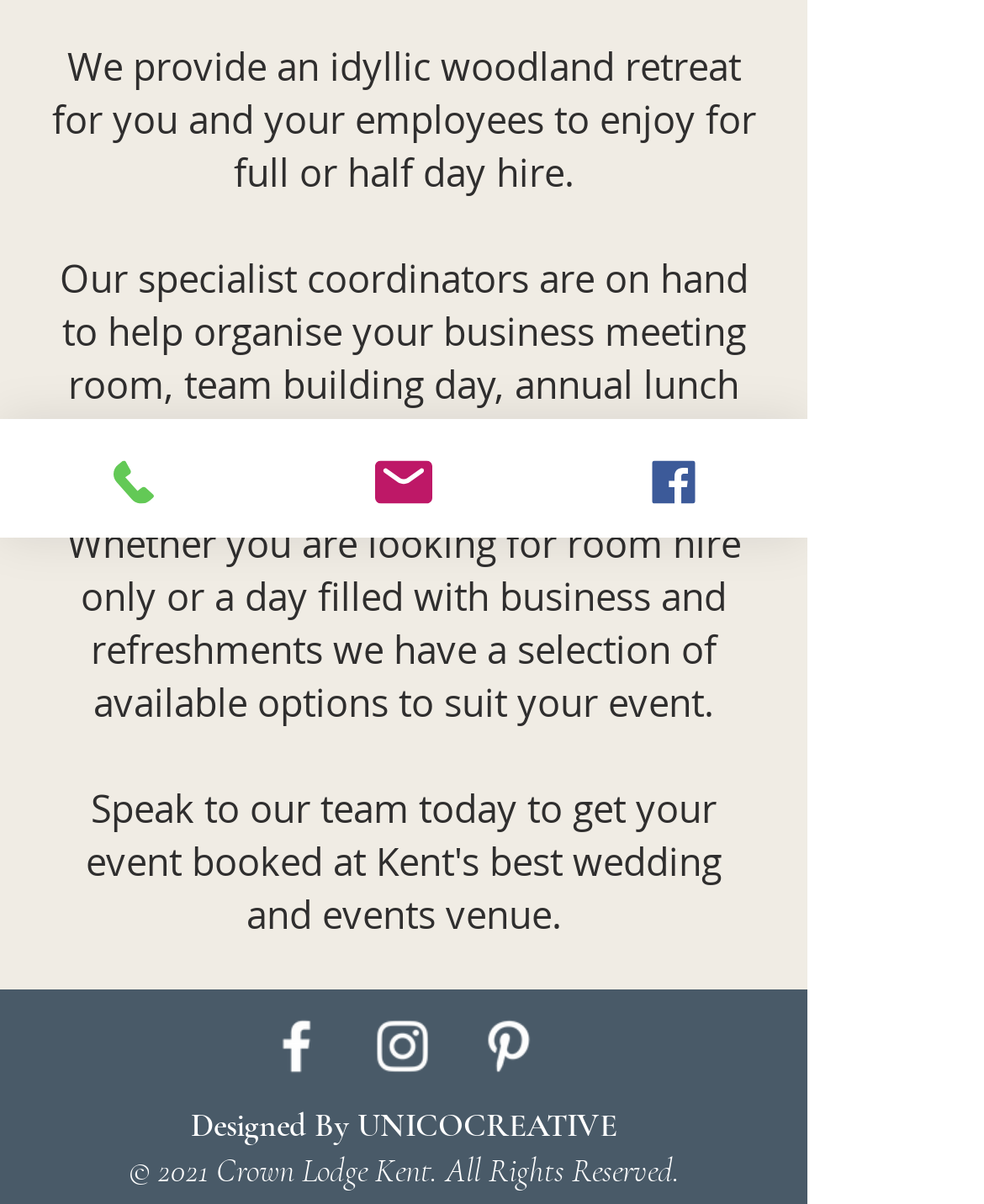Extract the bounding box for the UI element that matches this description: "Email".

[0.274, 0.348, 0.547, 0.447]